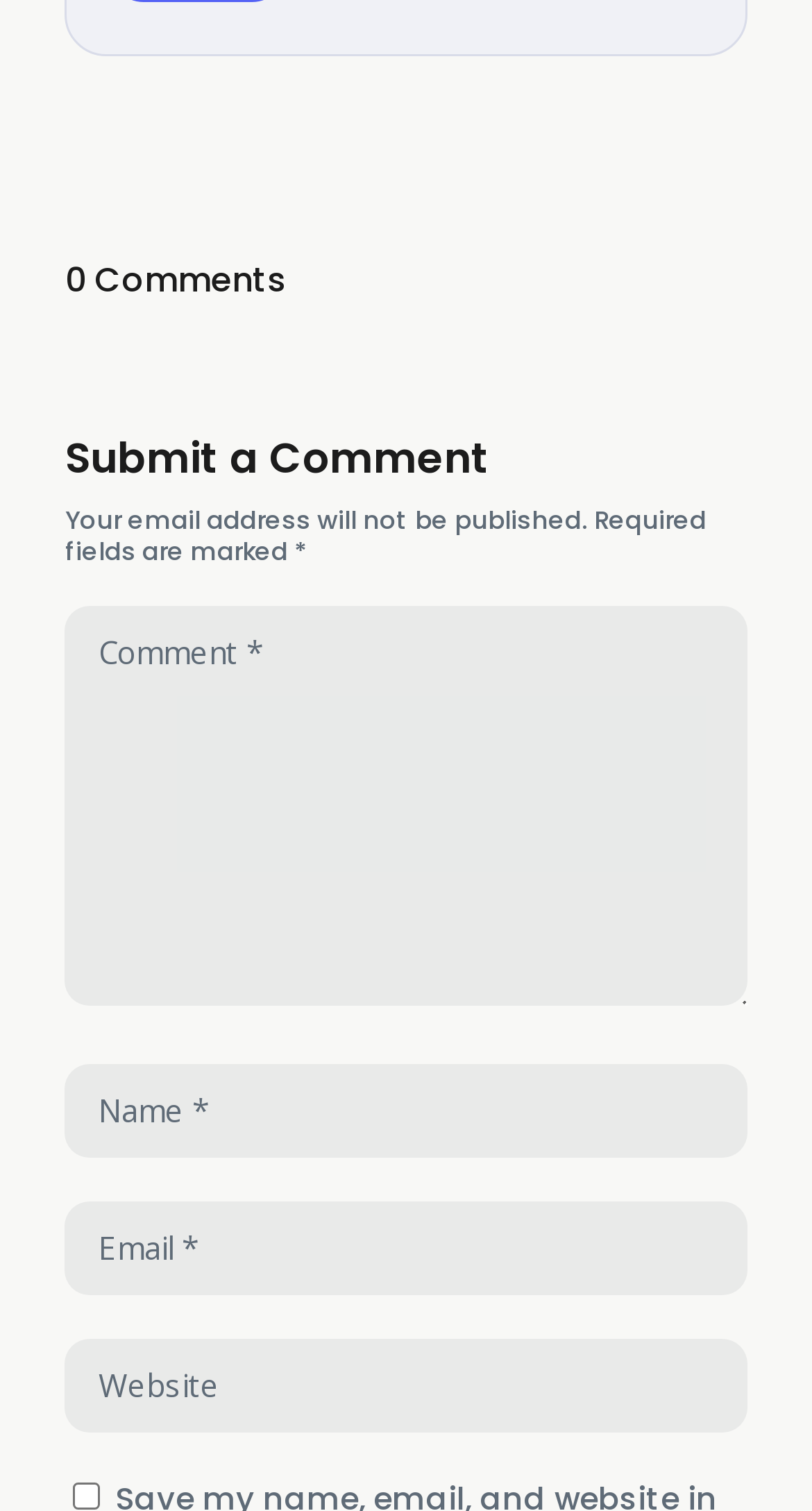What is the purpose of the textboxes?
Using the information from the image, provide a comprehensive answer to the question.

The webpage has multiple textboxes with labels 'Comment', 'Name', 'Email', and 'Website'. These textboxes are required to be filled in order to submit a comment, indicating that the purpose of these textboxes is to collect user input for comment submission.